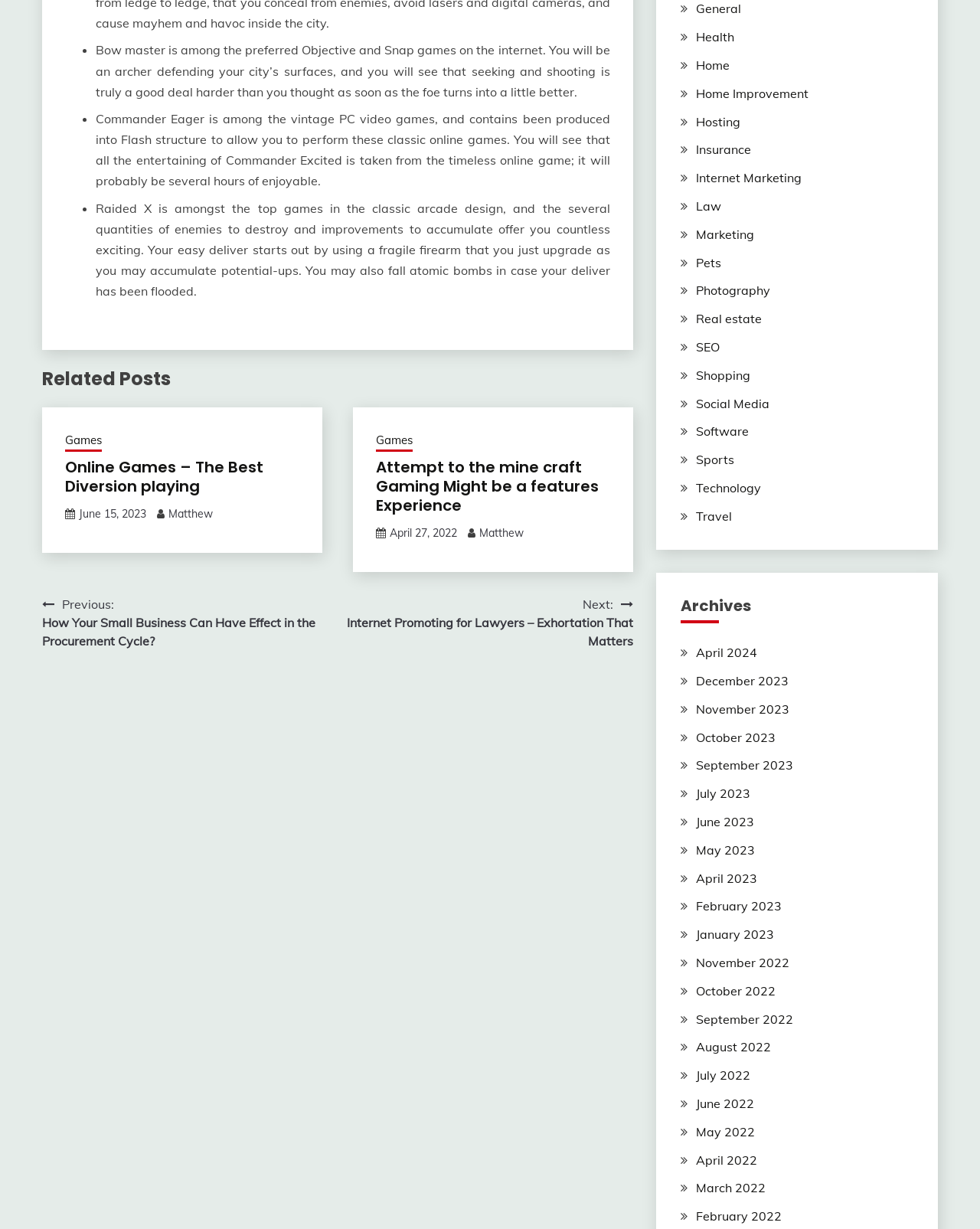Based on the element description, predict the bounding box coordinates (top-left x, top-left y, bottom-right x, bottom-right y) for the UI element in the screenshot: Photography

[0.71, 0.23, 0.786, 0.243]